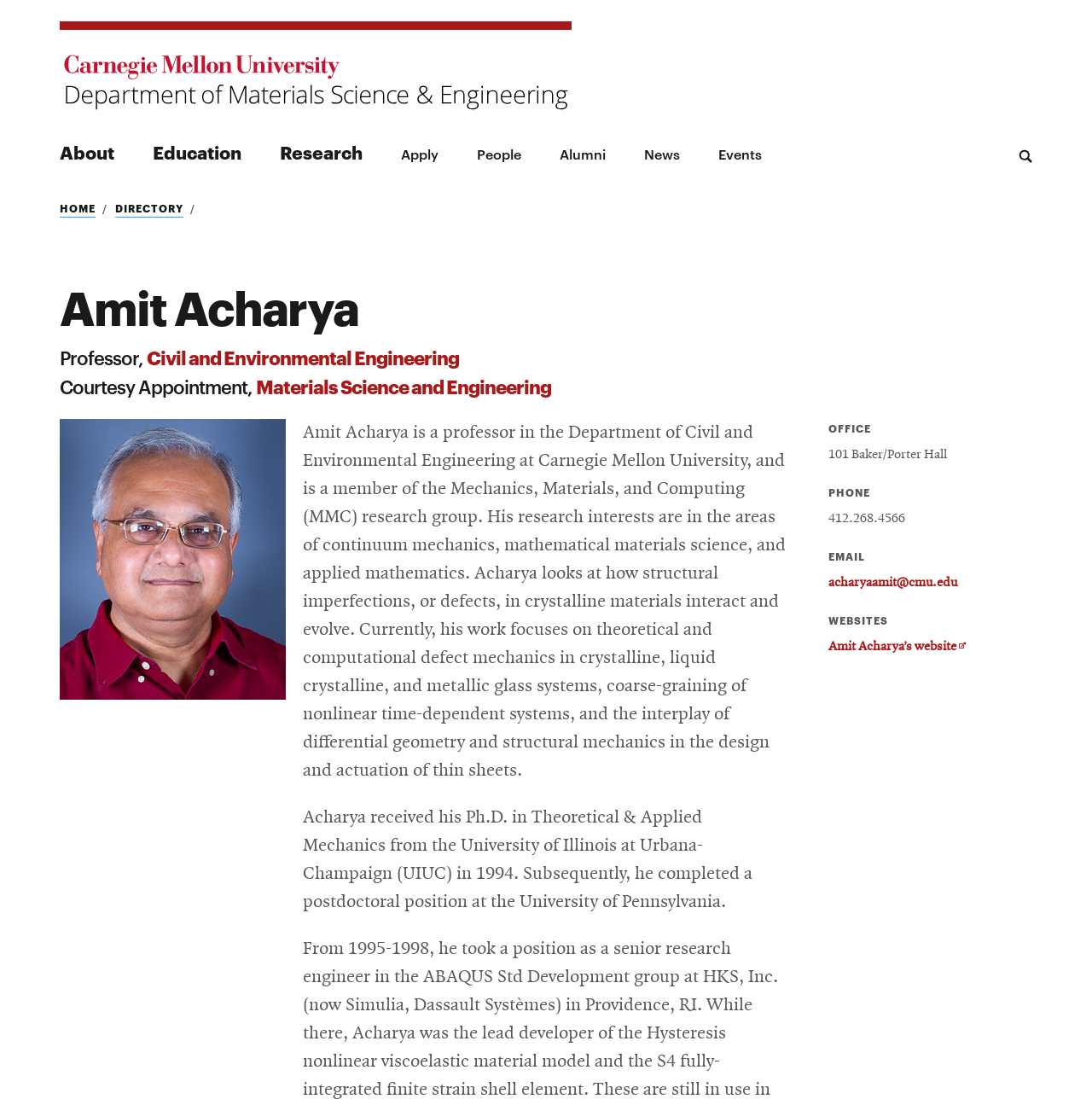Provide the bounding box coordinates for the UI element that is described by this text: "Civil and Environmental Engineering". The coordinates should be in the form of four float numbers between 0 and 1: [left, top, right, bottom].

[0.134, 0.311, 0.42, 0.335]